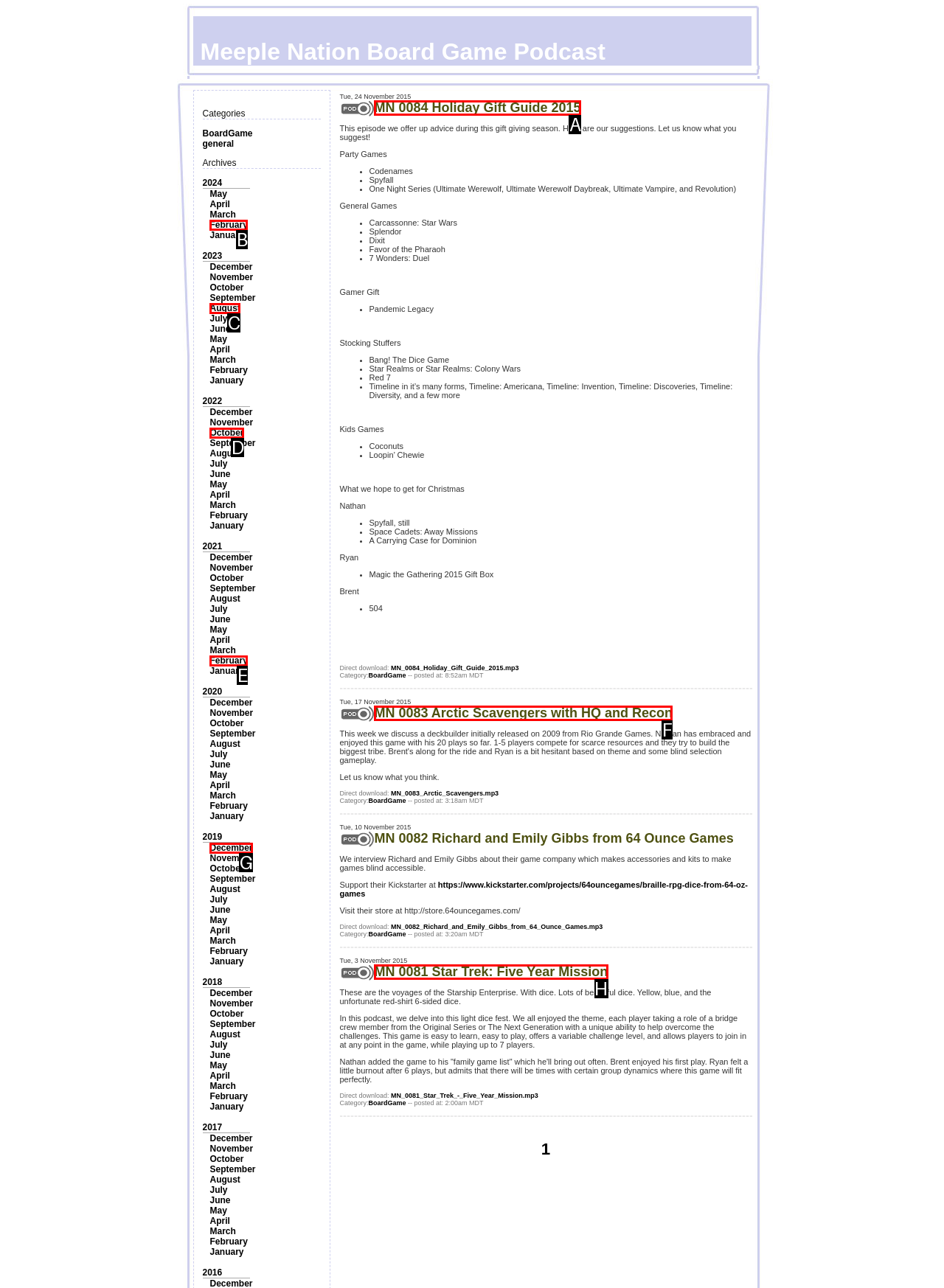Match the option to the description: October
State the letter of the correct option from the available choices.

D